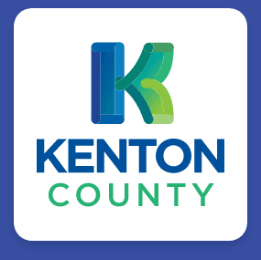Please respond to the question using a single word or phrase:
What is the font style of the text 'KENTON COUNTY'?

Clean, modern